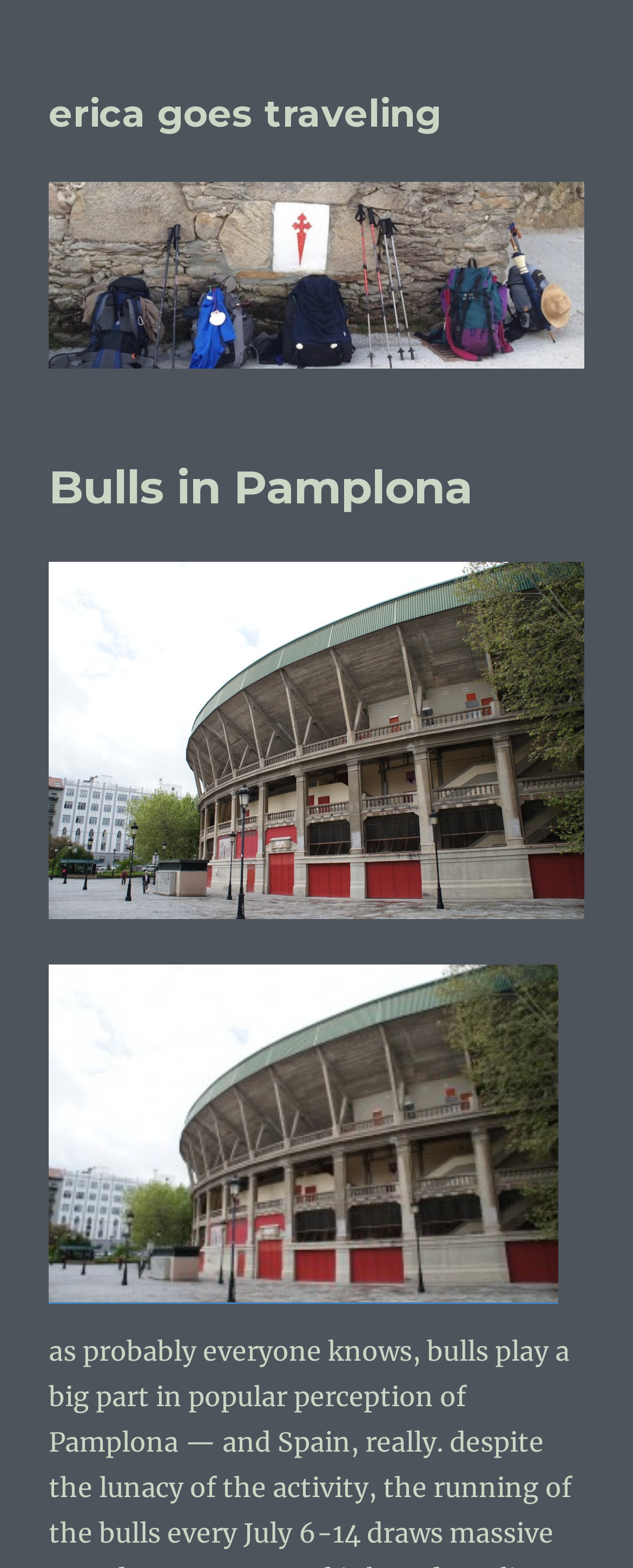What is the purpose of the link with the image at the bottom?
From the image, provide a succinct answer in one word or a short phrase.

Unknown